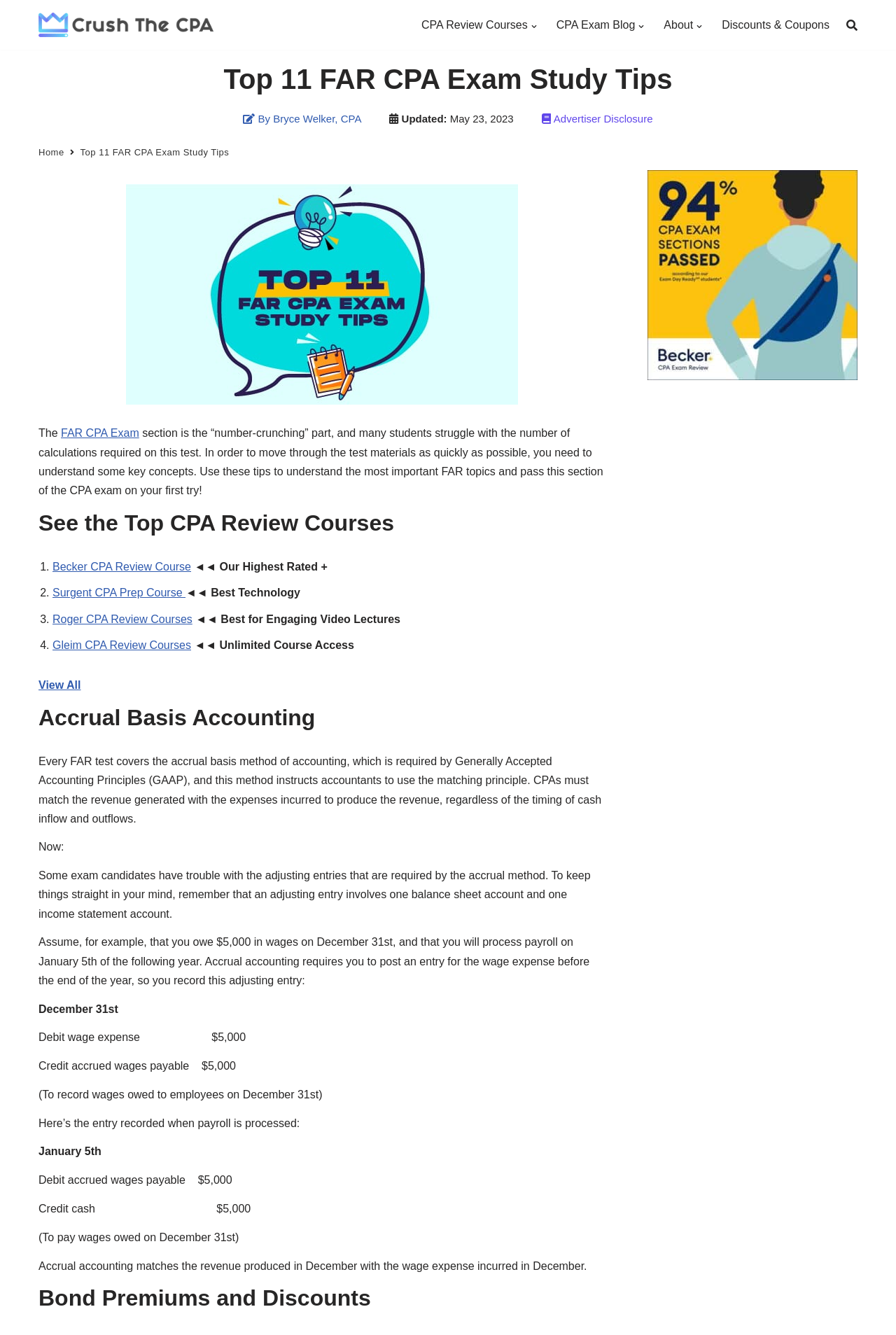Identify the bounding box for the UI element that is described as follows: "View All".

[0.043, 0.509, 0.09, 0.518]